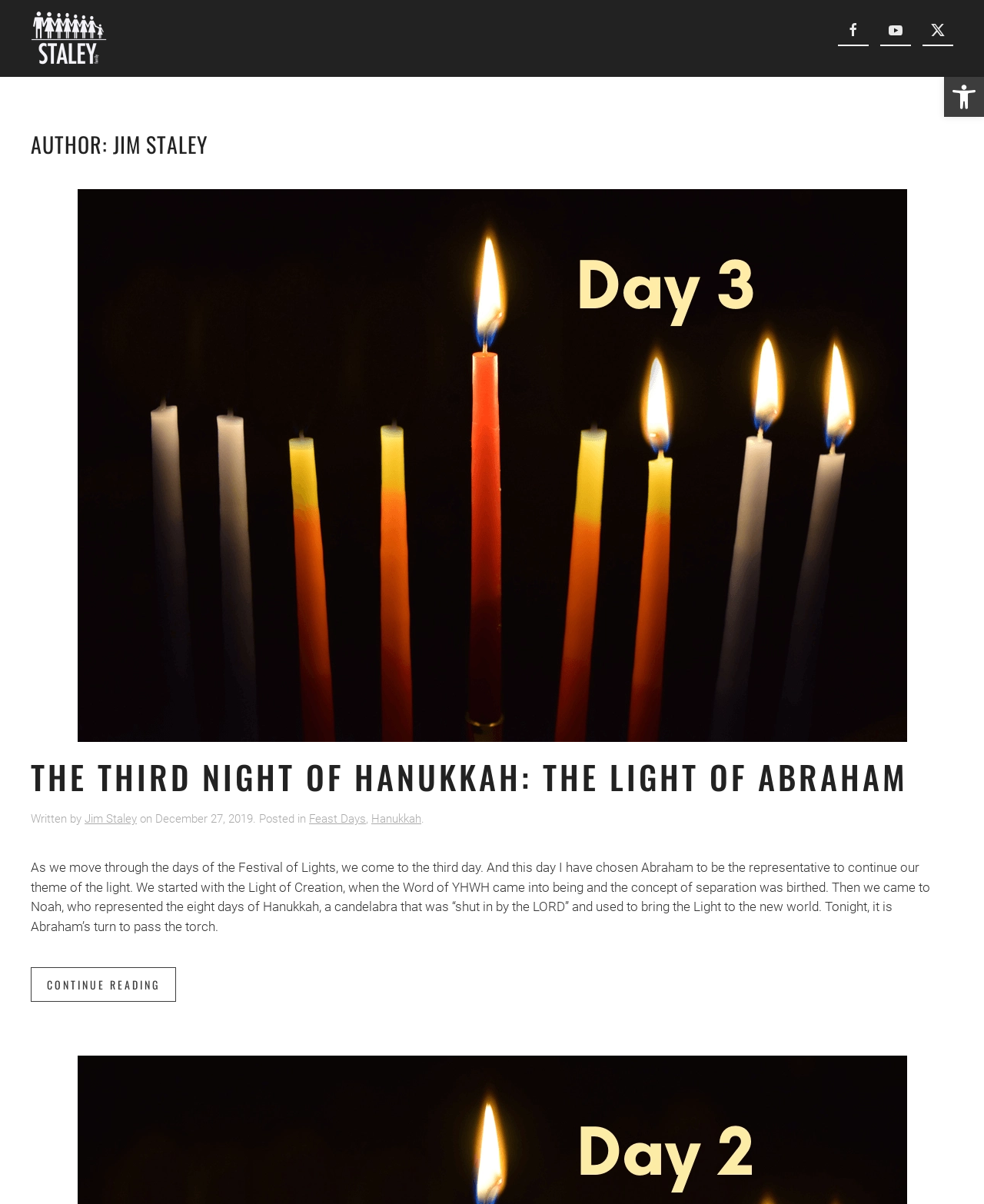Give the bounding box coordinates for the element described by: "aria-label="Back to home"".

[0.031, 0.0, 0.109, 0.064]